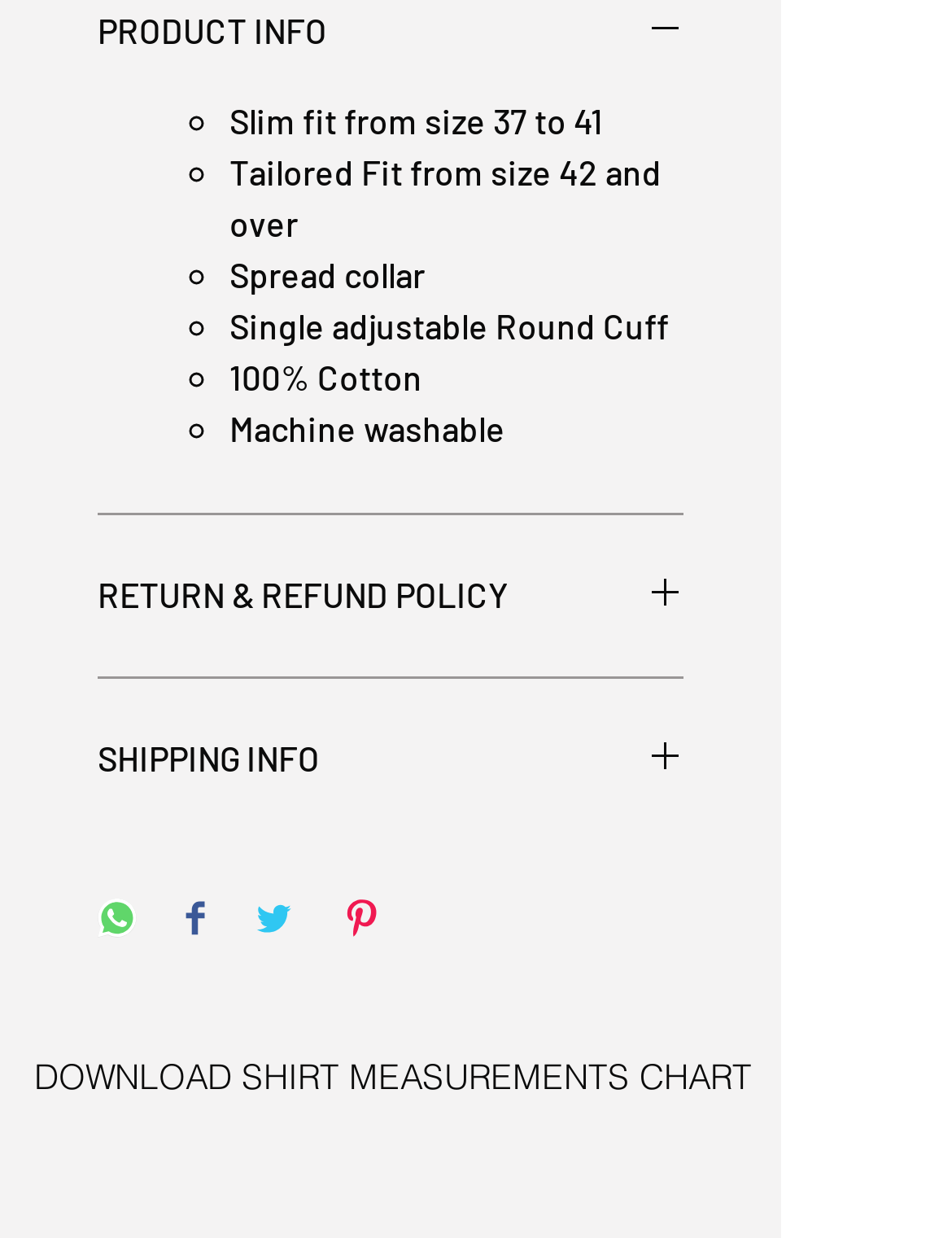Please find the bounding box coordinates of the element that must be clicked to perform the given instruction: "Share on WhatsApp". The coordinates should be four float numbers from 0 to 1, i.e., [left, top, right, bottom].

[0.103, 0.725, 0.144, 0.763]